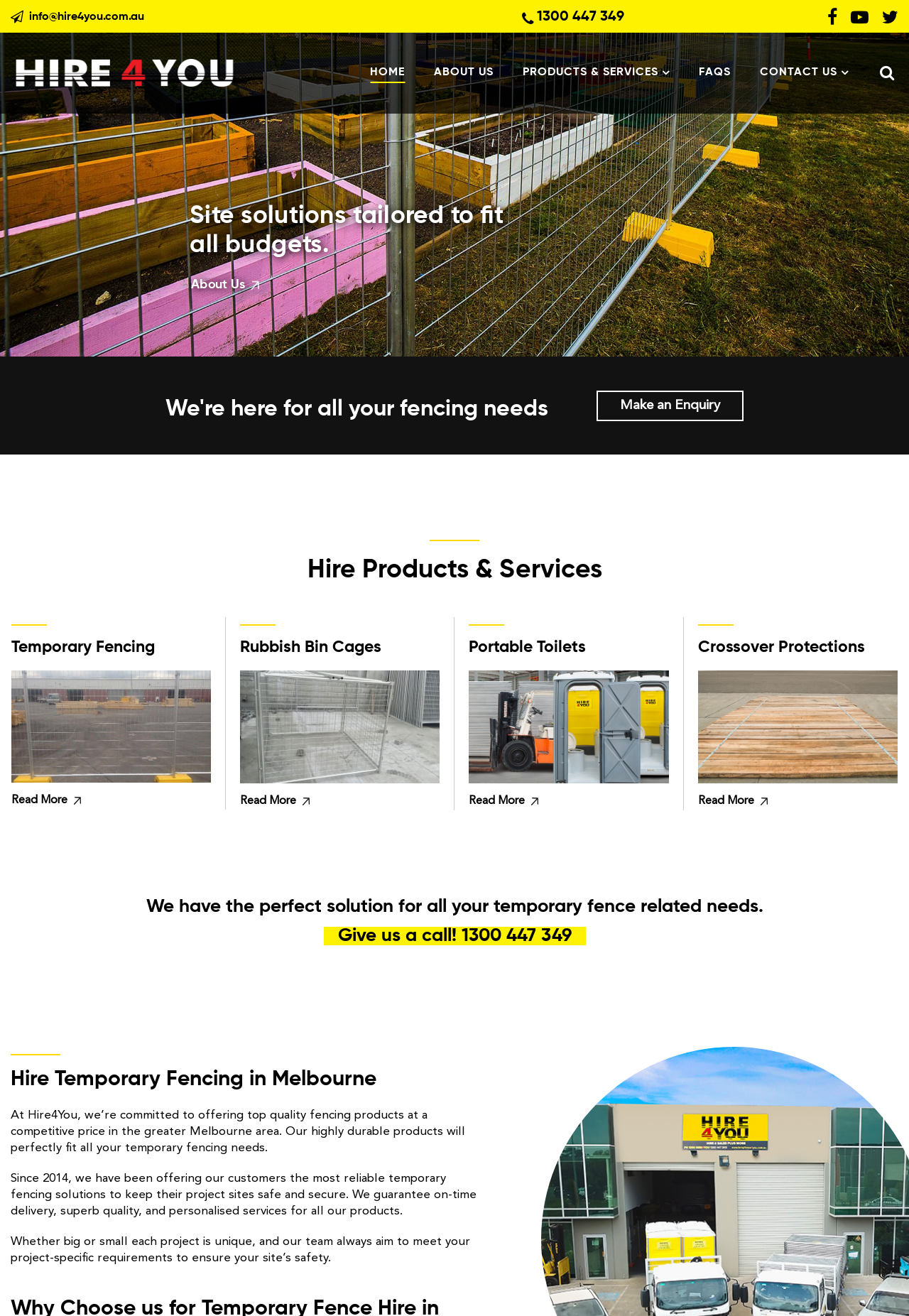What is the phone number?
Please respond to the question thoroughly and include all relevant details.

The phone number is '1300 447 349' which can be found in the top right corner of the webpage as a link and also in the middle of the webpage as a heading.